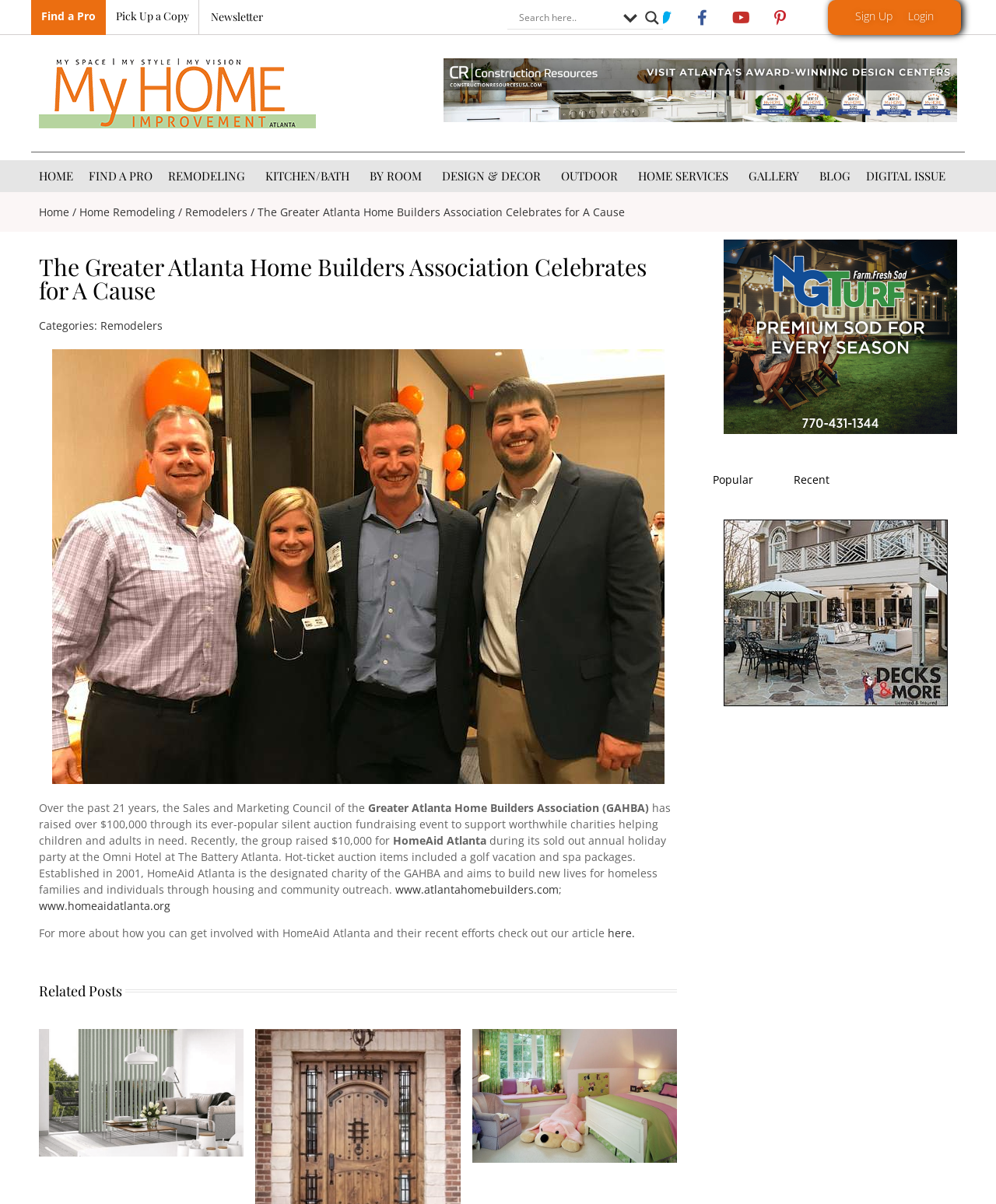Please identify the bounding box coordinates of where to click in order to follow the instruction: "View the related post about vertical blinds".

[0.039, 0.855, 0.245, 0.961]